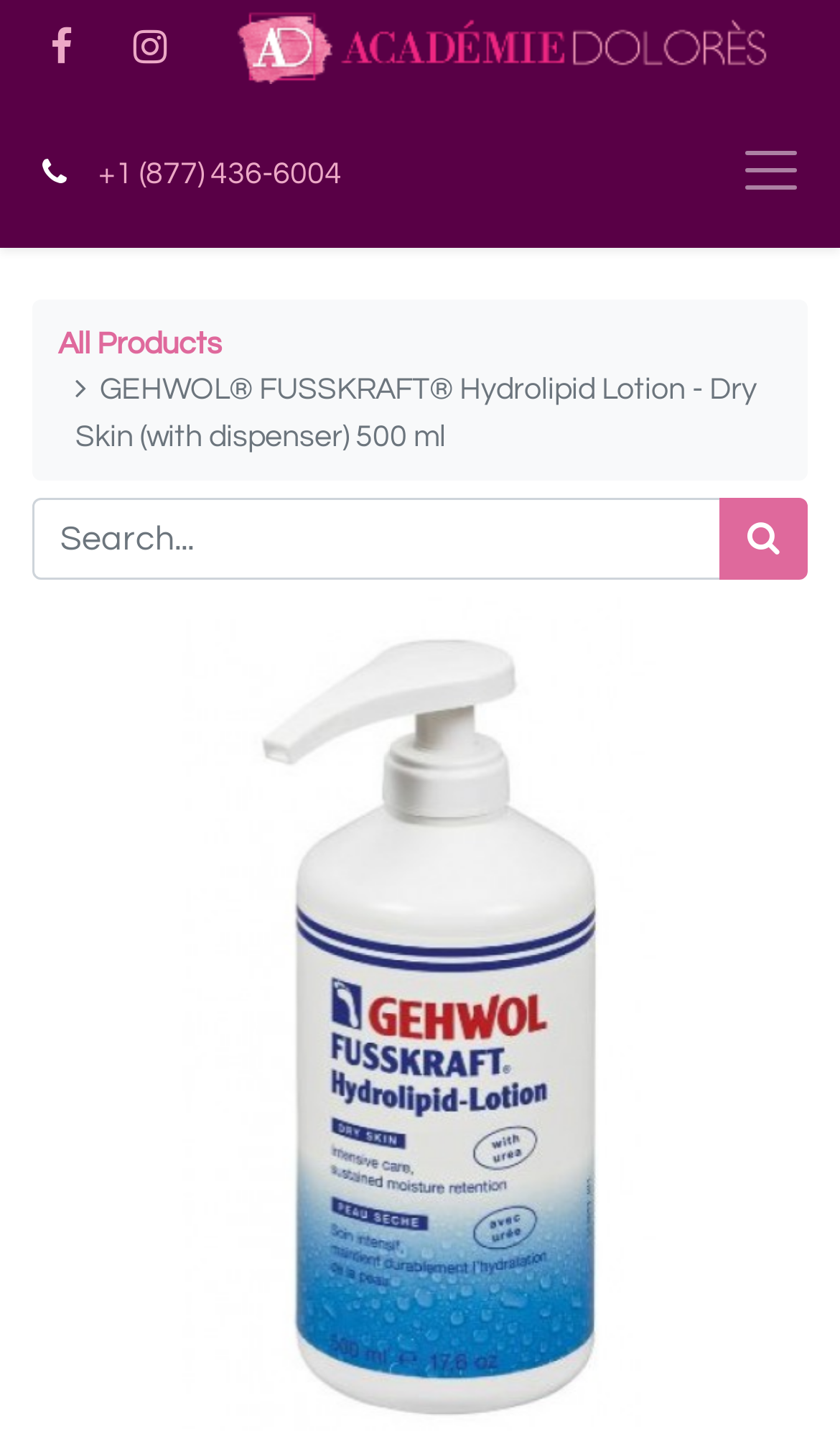Predict the bounding box for the UI component with the following description: "+1 (877) 436-6004".

[0.117, 0.109, 0.406, 0.132]